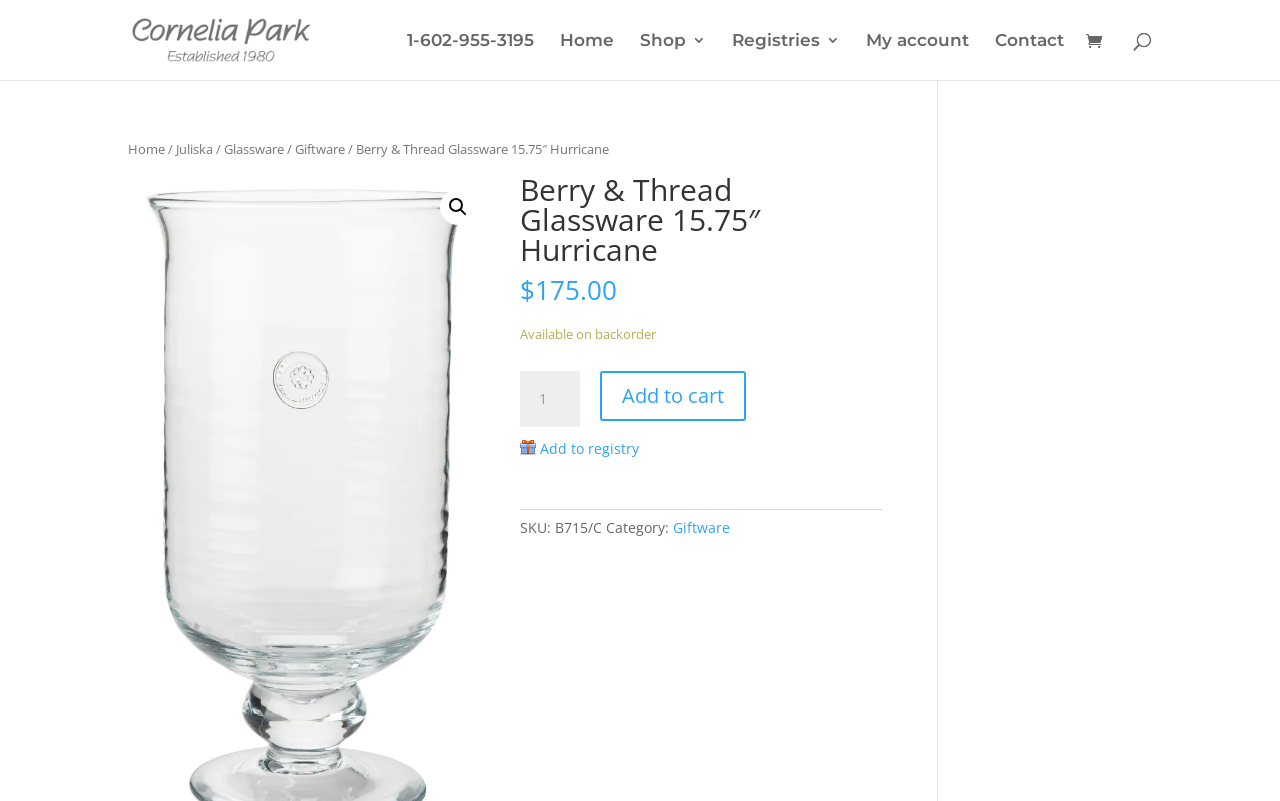What is the price of the hurricane?
Please answer the question with as much detail and depth as you can.

I found the price of the hurricane by looking at the text next to the dollar sign, which is '$175.00'. This is located below the product title and above the 'Add to cart' button.